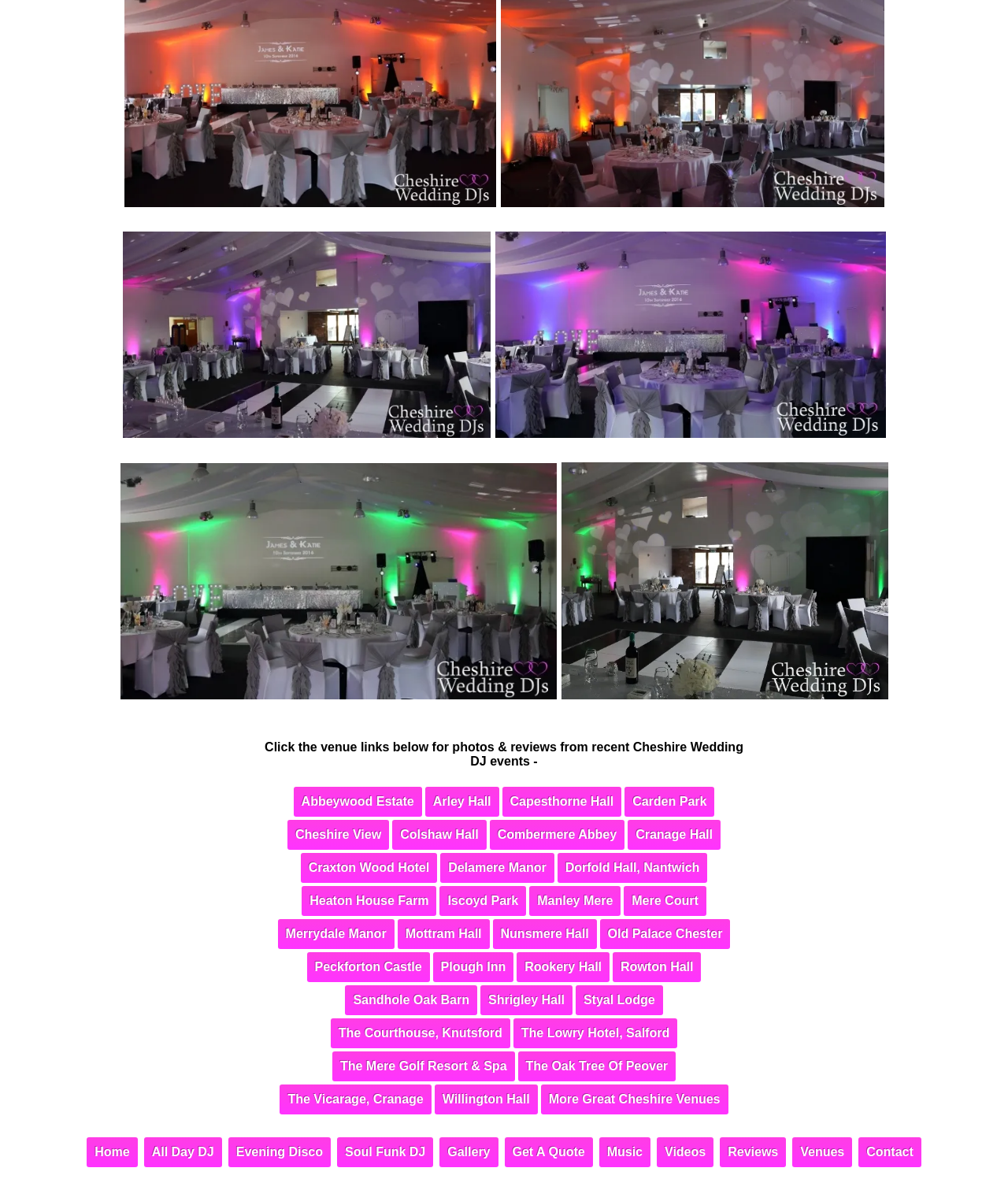Highlight the bounding box coordinates of the element you need to click to perform the following instruction: "View photos and reviews of Manley Mere."

[0.525, 0.752, 0.616, 0.777]